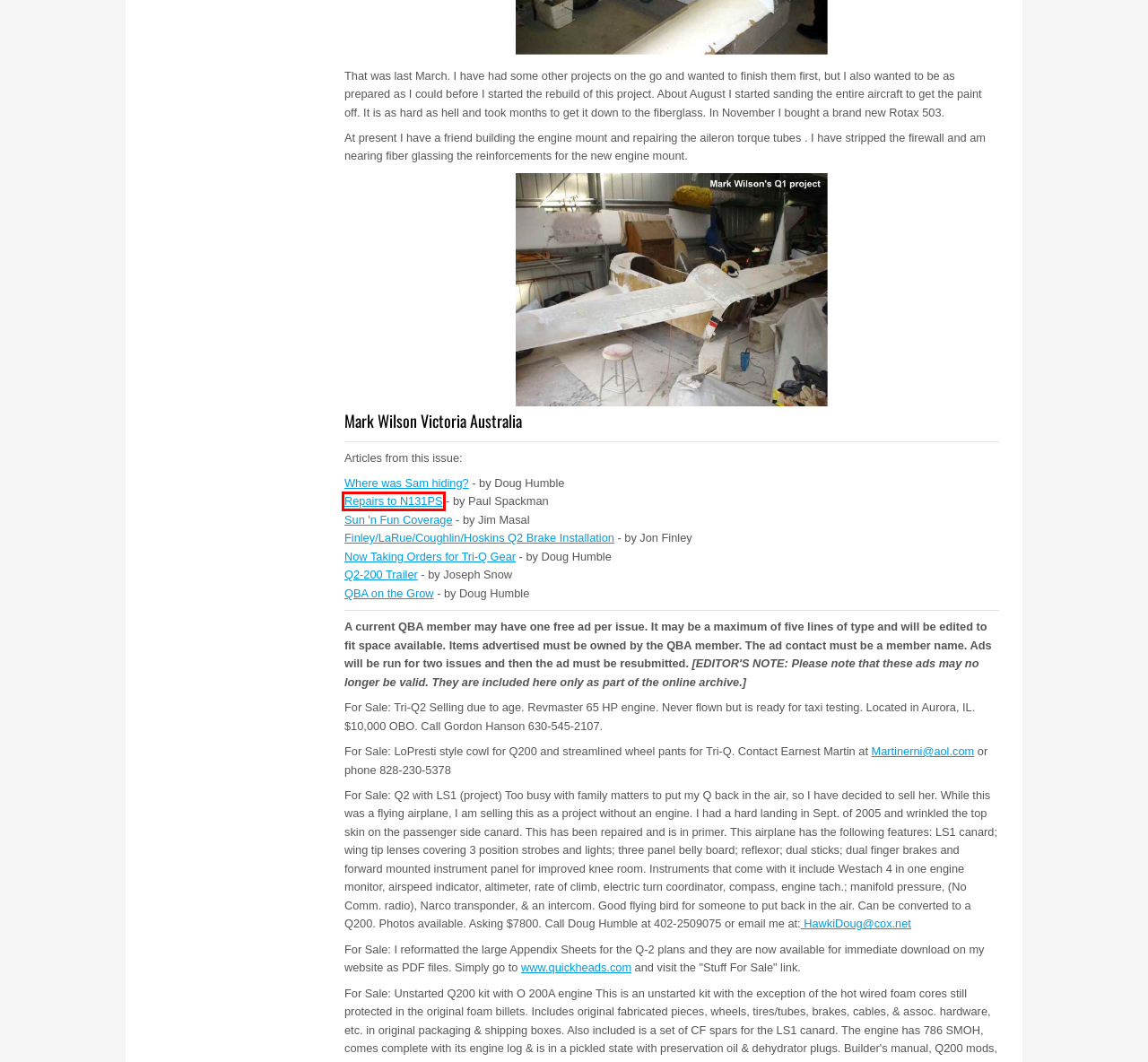Observe the screenshot of a webpage with a red bounding box highlighting an element. Choose the webpage description that accurately reflects the new page after the element within the bounding box is clicked. Here are the candidates:
A. Q-talk 134 - Q2-200 Trailer
B. Q-talk 134 - Finley/LaRue/Coughlin/Hoskins Q2 Brake Installation
C. Q-talk 134 - QBA on the Grow
D. Q-talk 134 - Now Taking Orders for Tri-Q Gear
E. About Us
F. Q-talk 134 - Sun 'n Fun Coverage
G. Q-talk 134 - Where was Sam hiding?
H. Q-talk 134 - Repairs to N131PS

H